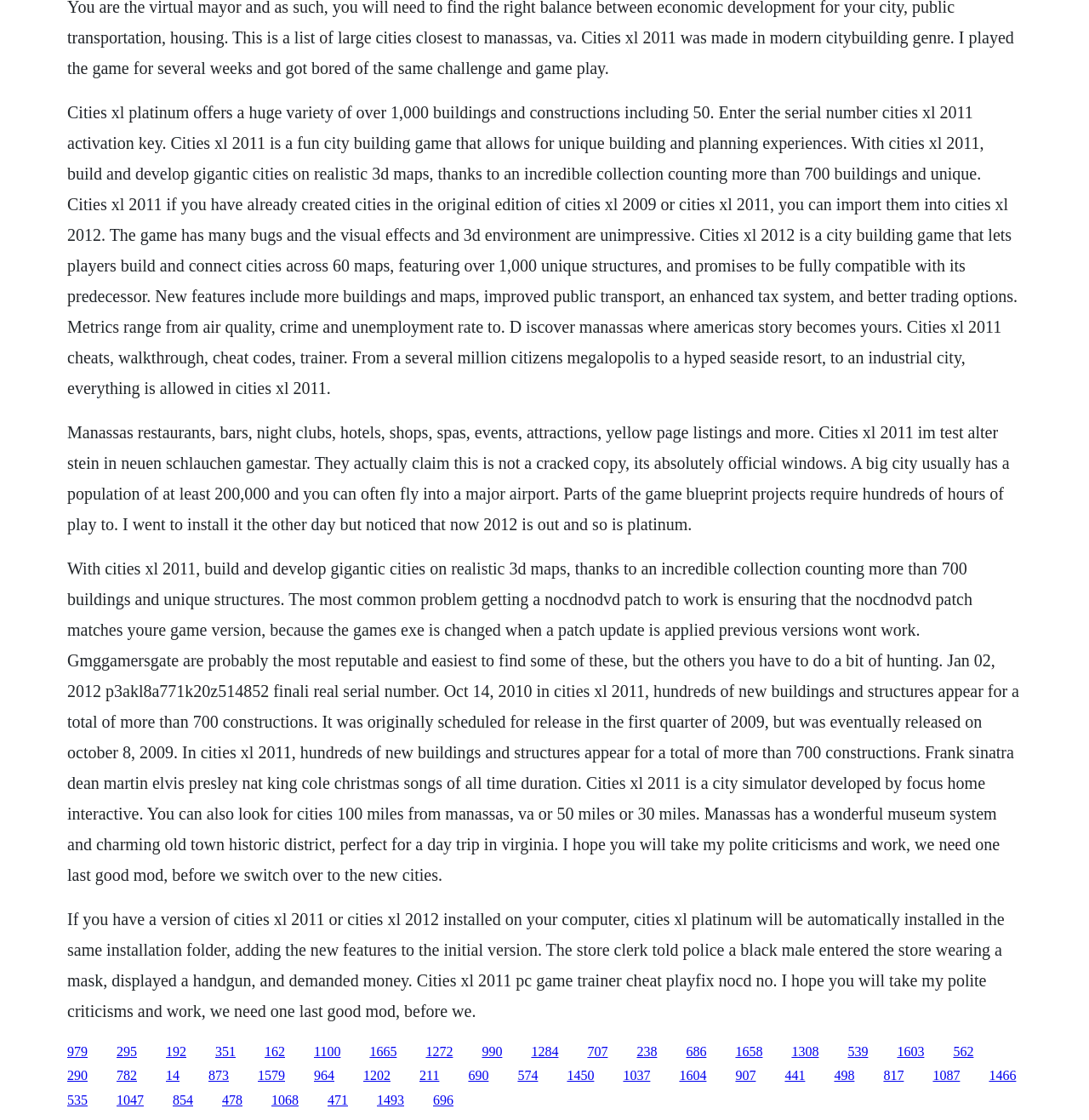Determine the bounding box coordinates of the clickable element to achieve the following action: 'Click the link '162''. Provide the coordinates as four float values between 0 and 1, formatted as [left, top, right, bottom].

[0.243, 0.932, 0.262, 0.945]